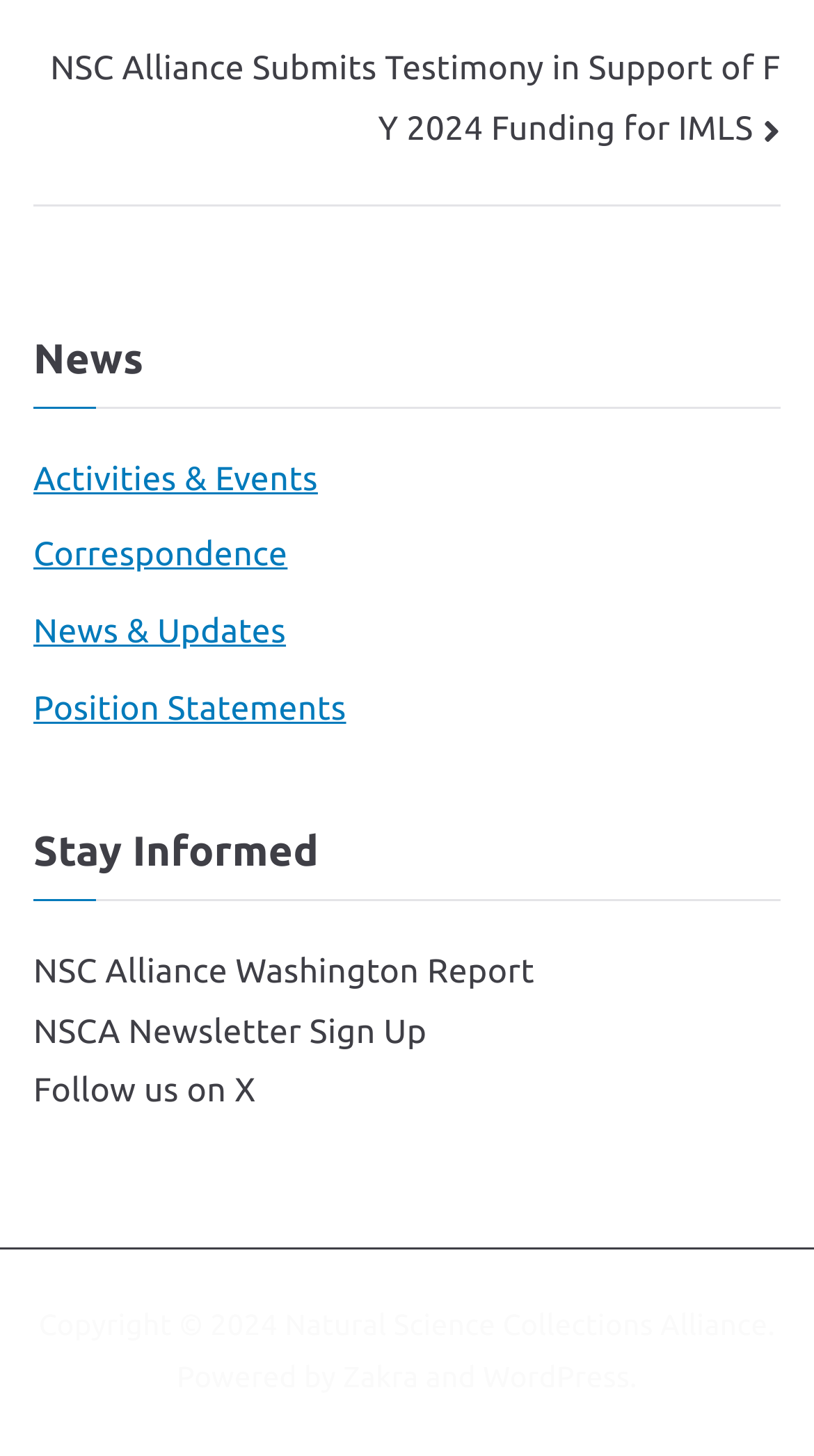Please give a concise answer to this question using a single word or phrase: 
What is the year of the copyright?

2024